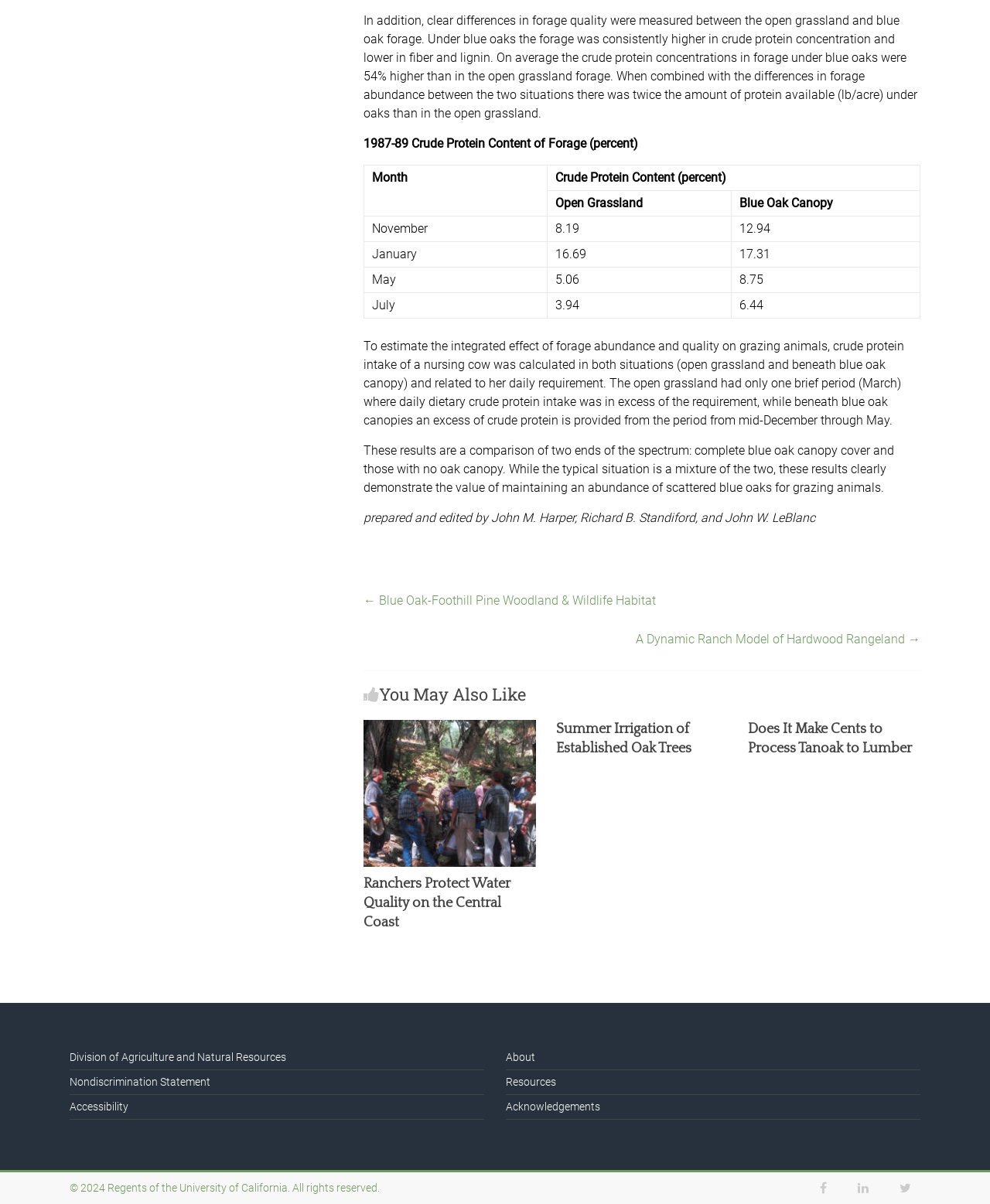Determine the bounding box coordinates of the clickable area required to perform the following instruction: "read about summer irrigation of established oak trees". The coordinates should be represented as four float numbers between 0 and 1: [left, top, right, bottom].

[0.561, 0.599, 0.698, 0.628]